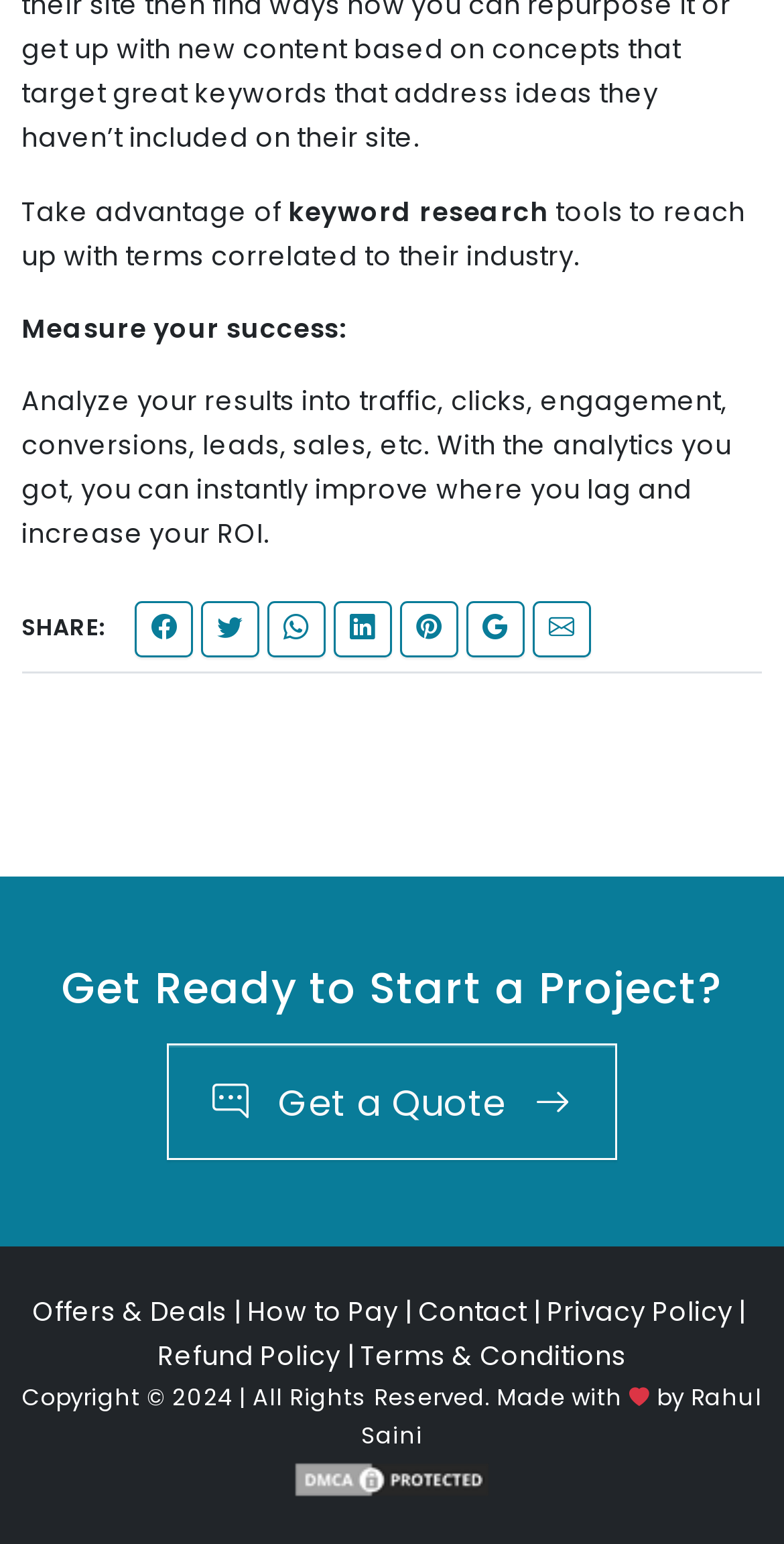Identify the bounding box coordinates for the UI element described as follows: "Customizr theme". Ensure the coordinates are four float numbers between 0 and 1, formatted as [left, top, right, bottom].

None